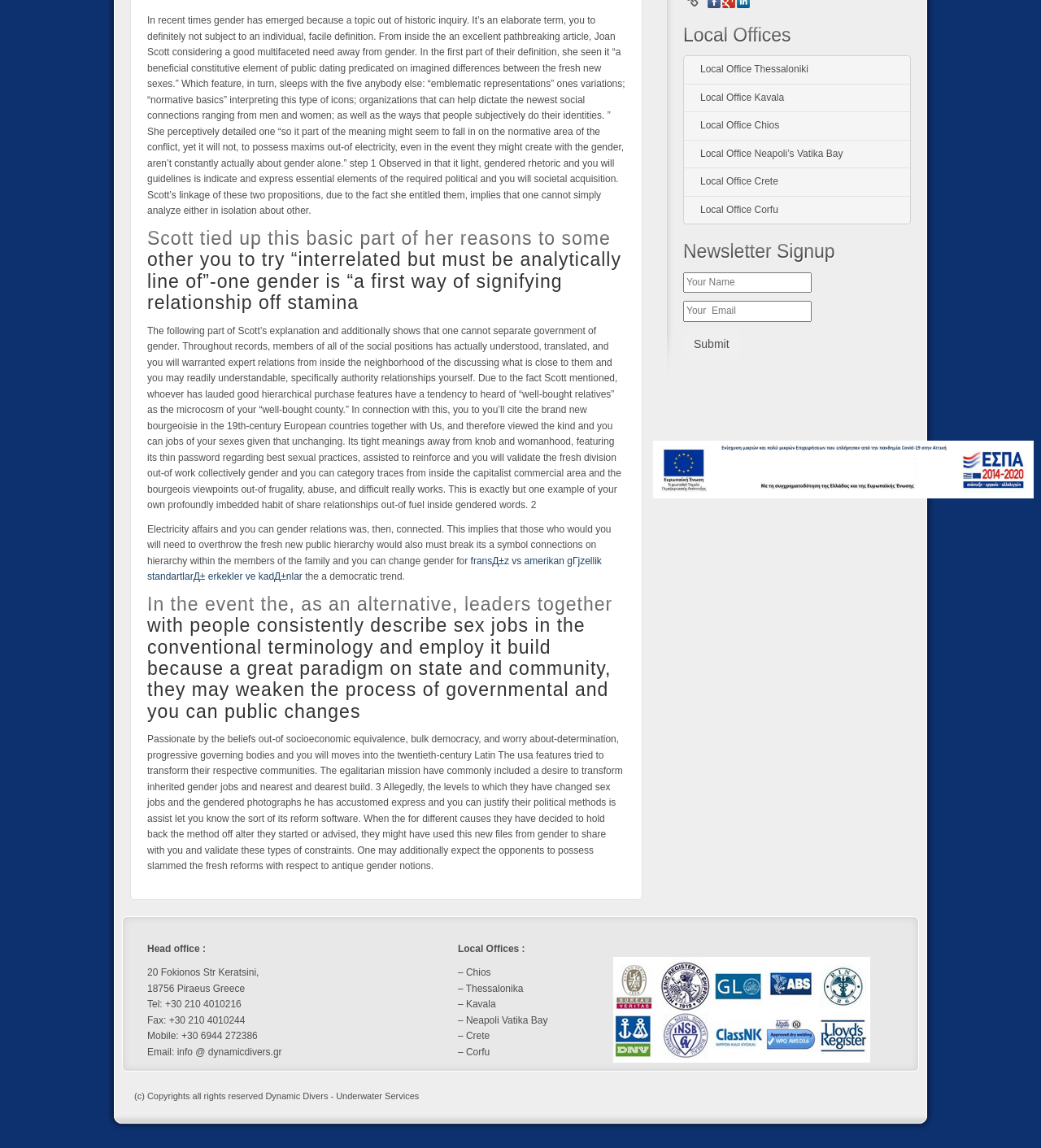Mark the bounding box of the element that matches the following description: "Local Office Neapoli’s Vatika Bay".

[0.657, 0.122, 0.874, 0.146]